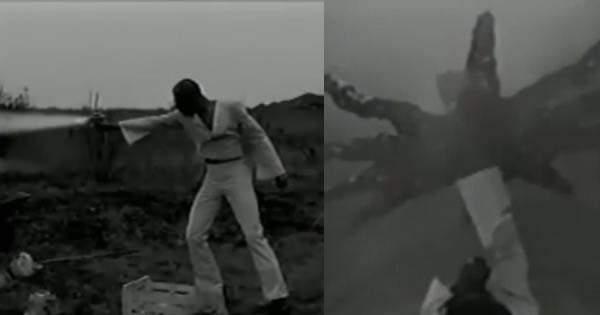Explain in detail what you see in the image.

The image showcases two distinct scenes from a black-and-white film, highlighting its unique visual style and thematic elements. On the left, a character in a striking white suit stands in a desolate outdoor setting, gesturing dramatically with a handheld device that releases a spray, possibly suggesting a comedic take on classic sci-fi tropes. The surroundings are characterized by rough terrain, hinting at a low-budget production. On the right side of the image, a close-up shot captures a menacing, spider-like creature, possibly a visual embodiment of the parody nature of the film, which serves as a humorous critique of the sci-fi genre. This duality encapsulates the film's essence as a short parody, encouraging viewers to manage their expectations while celebrating its quirky charm.